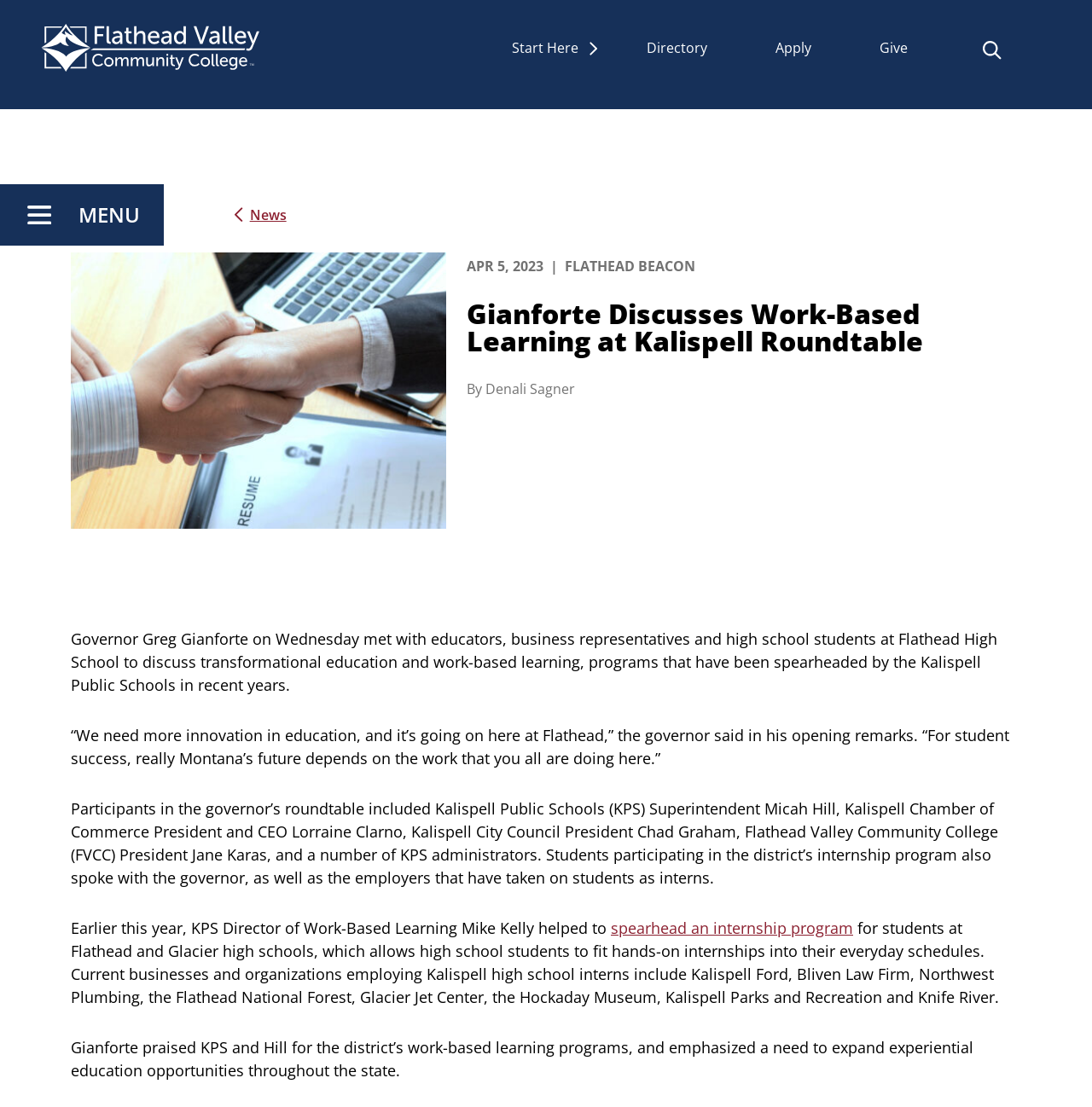Who is the governor mentioned in the article?
Respond to the question with a single word or phrase according to the image.

Greg Gianforte